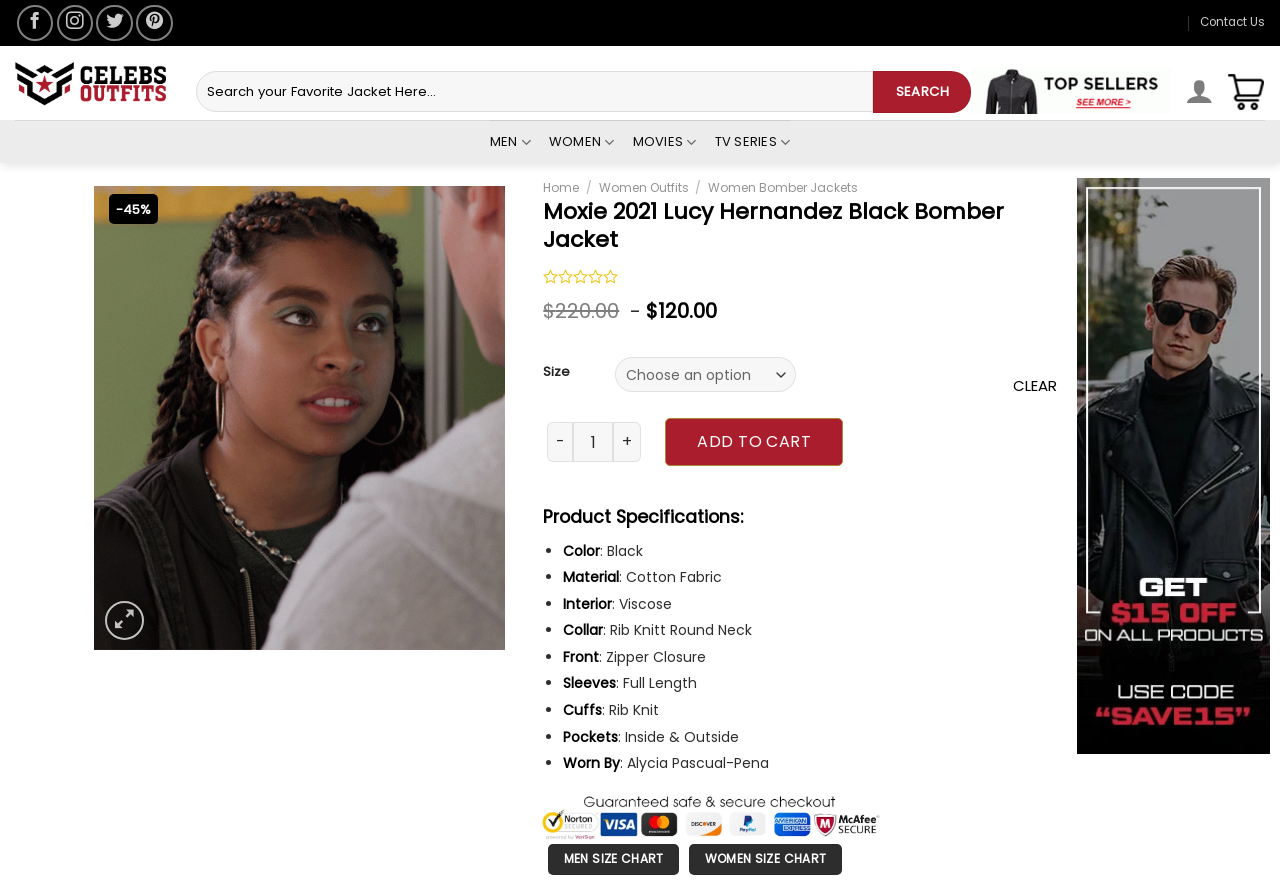Please look at the image and answer the question with a detailed explanation: What is the material of the product?

I found the material of the product by looking at the list of product specifications on the webpage. One of the list items has a text 'Material' followed by a colon and a text 'Cotton Fabric', indicating that the material of the product is Cotton Fabric.